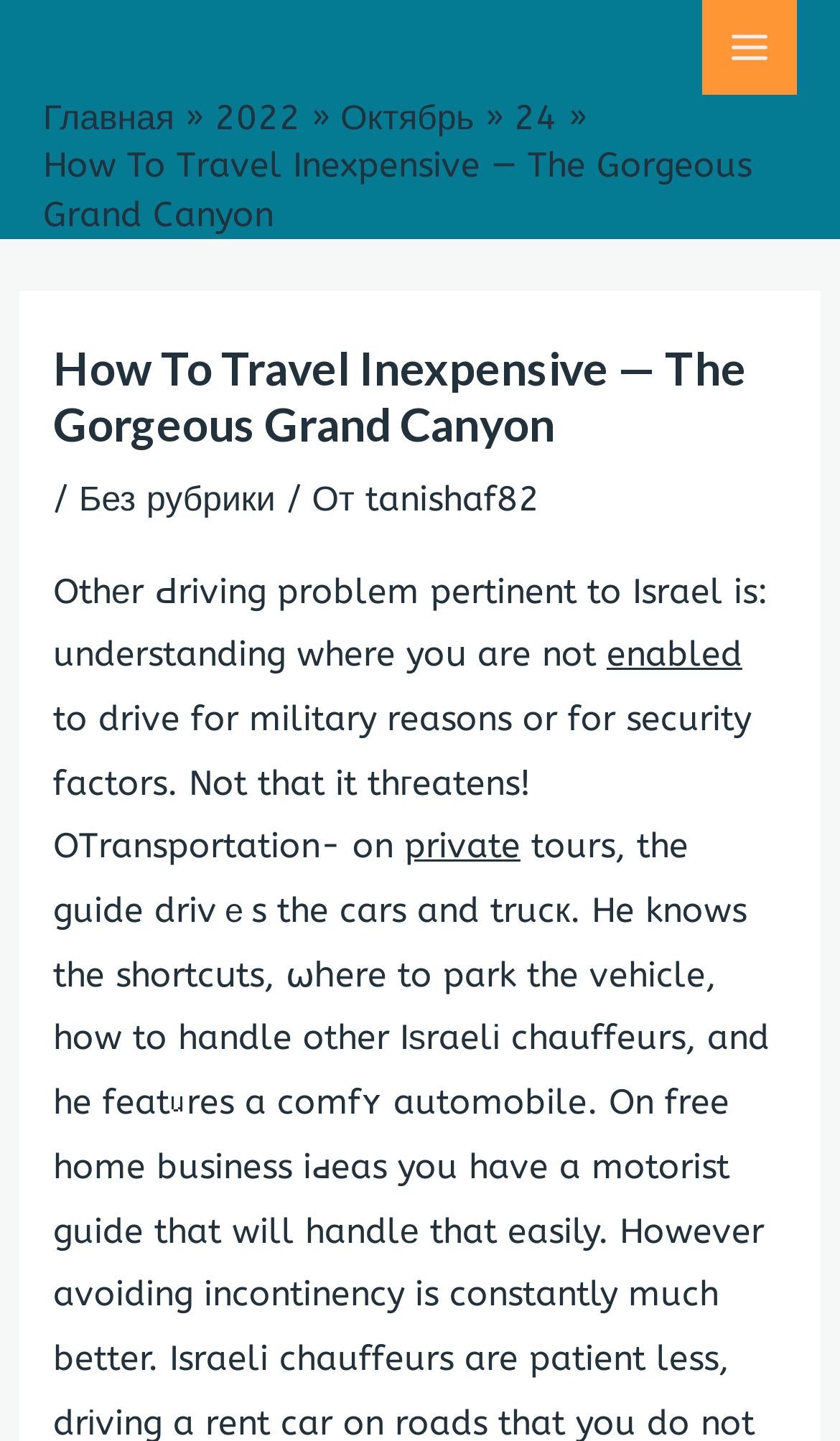Find the bounding box coordinates for the HTML element described as: "Main Menu". The coordinates should consist of four float values between 0 and 1, i.e., [left, top, right, bottom].

[0.836, 0.0, 0.949, 0.066]